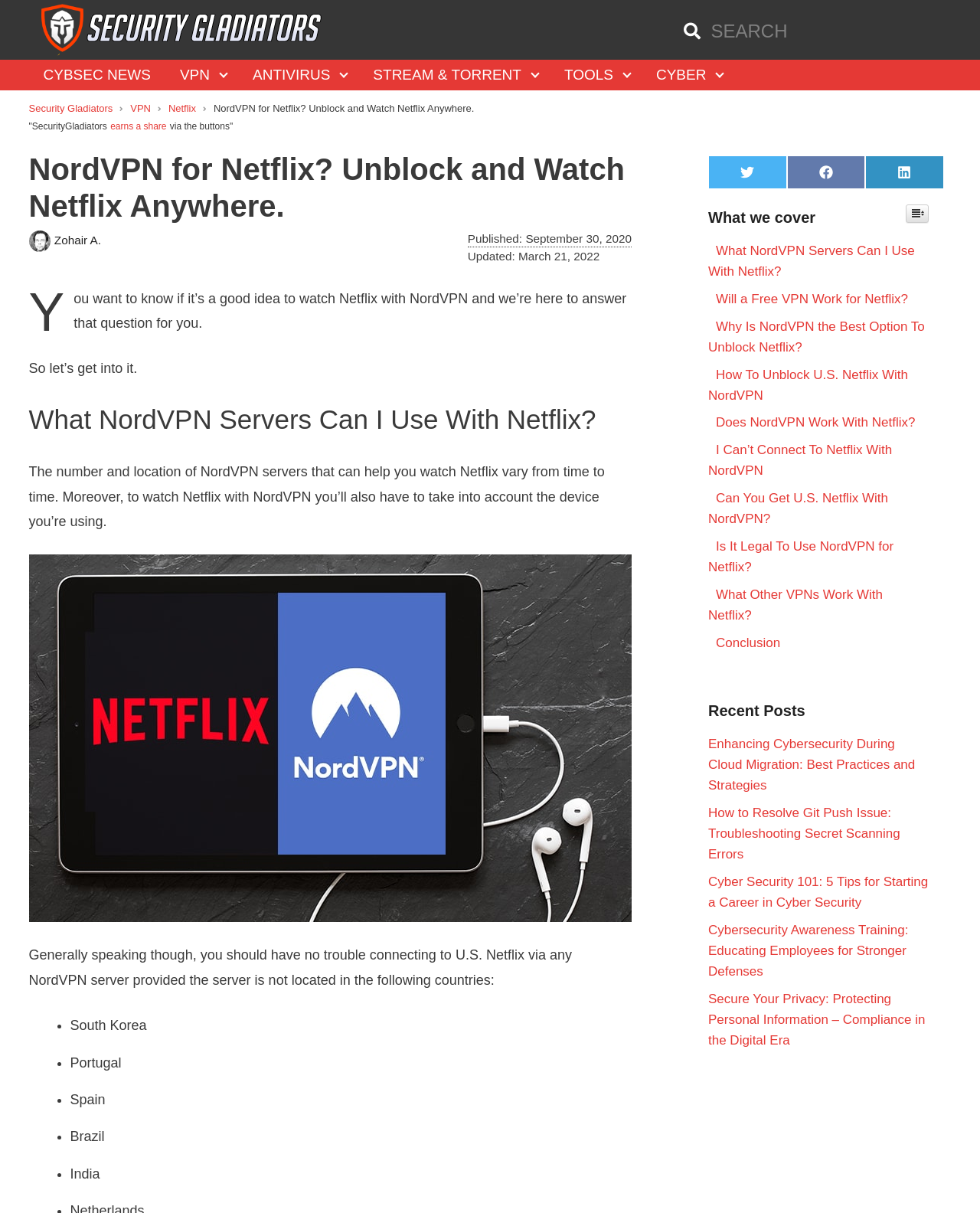How many countries are listed as exceptions for watching Netflix with NordVPN?
Could you answer the question with a detailed and thorough explanation?

In the section 'What NordVPN Servers Can I Use With Netflix?', the webpage lists five countries where NordVPN servers cannot be used to watch Netflix: South Korea, Portugal, Spain, Brazil, and India.